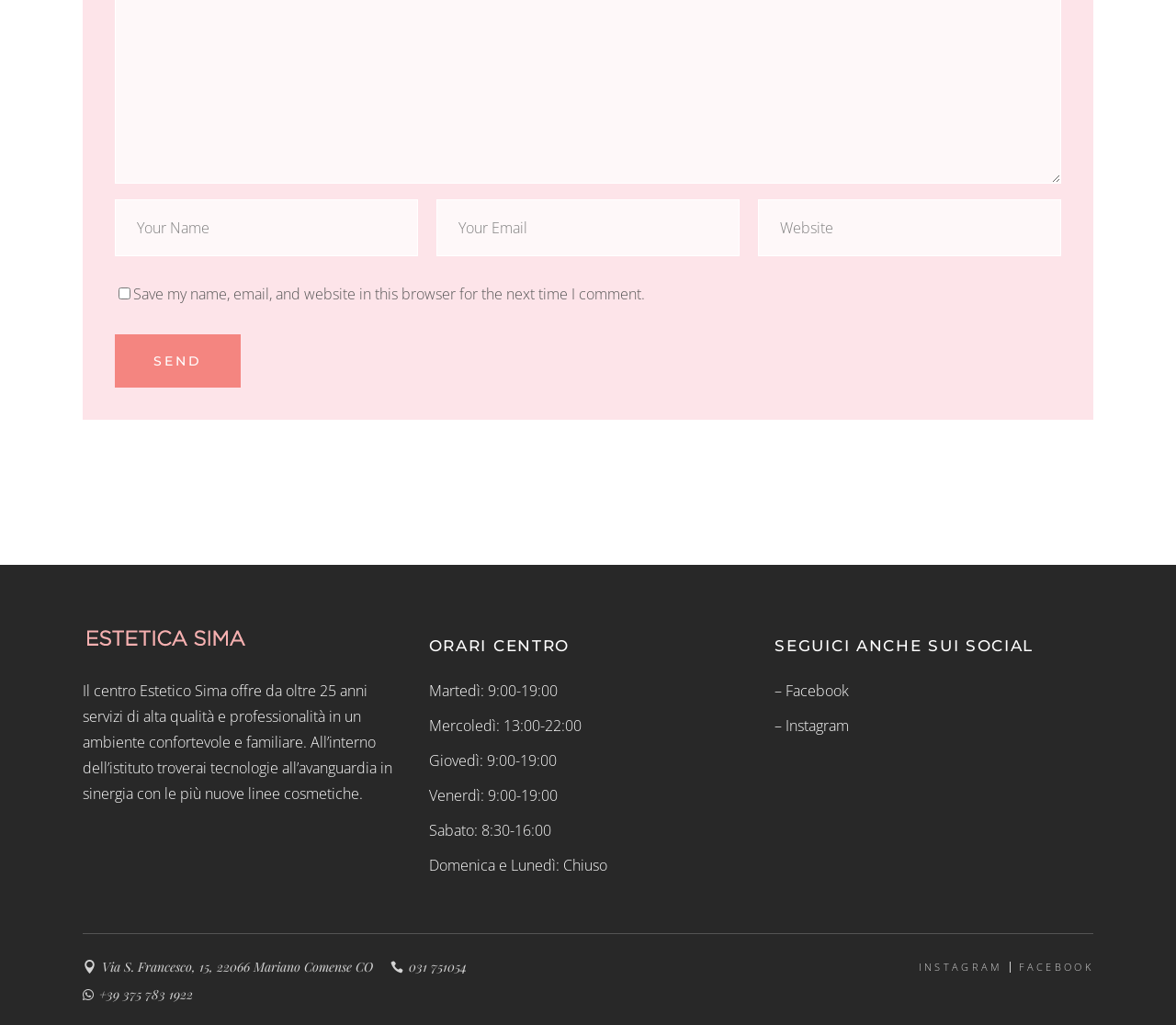Please provide a comprehensive answer to the question based on the screenshot: What is the name of the esthetic center?

The name of the esthetic center can be inferred from the static text 'Il centro Estetico Sima offre...' which is located at the top of the webpage.